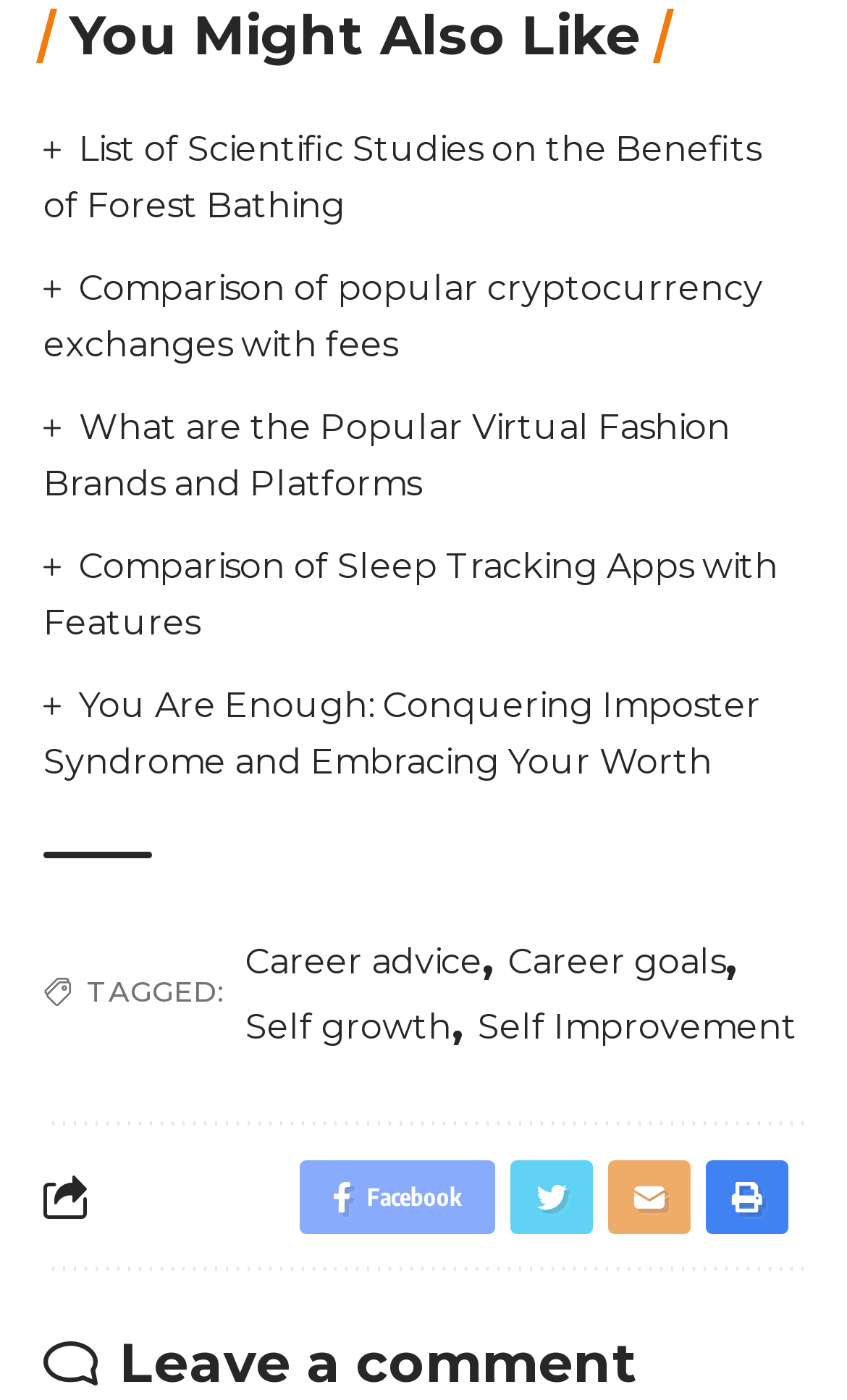Find the bounding box coordinates of the area to click in order to follow the instruction: "View the list of virtual fashion brands and platforms".

[0.051, 0.29, 0.863, 0.36]